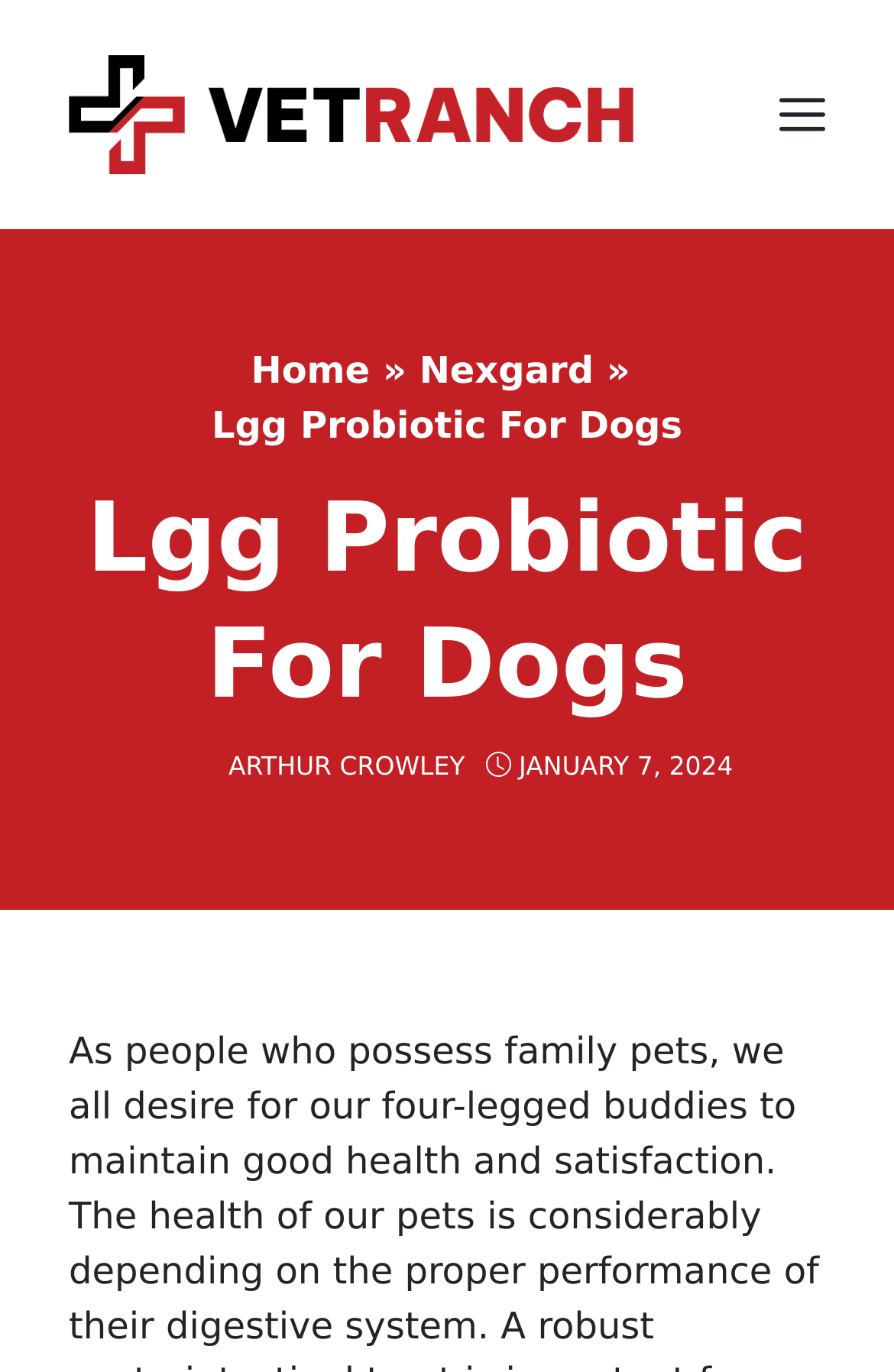Provide a brief response to the question below using a single word or phrase: 
What is the name of the website?

Vet Ranch